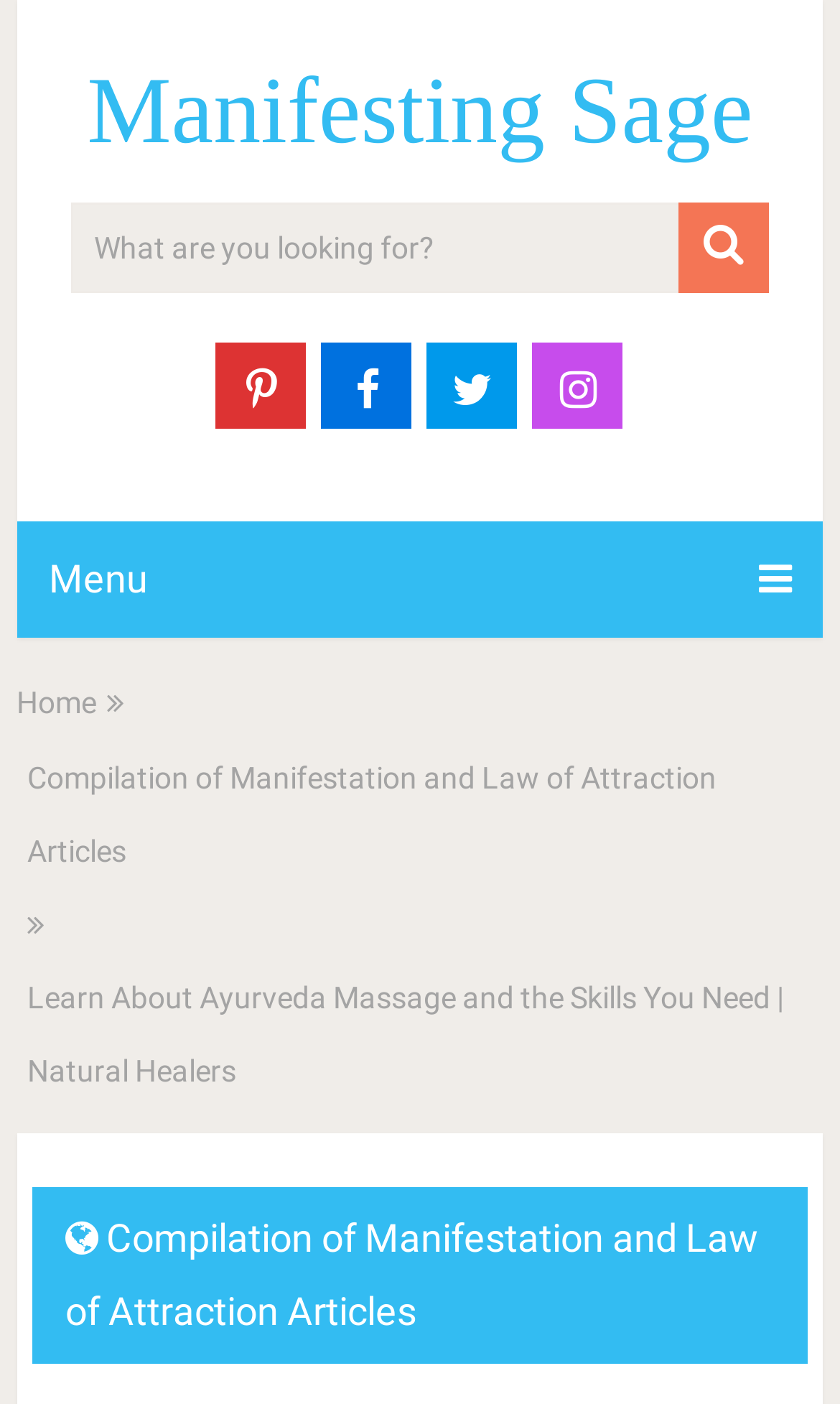Create an elaborate caption that covers all aspects of the webpage.

The webpage is about Ayurveda schools, training, and career outlook. At the top left, there is a heading "Manifesting Sage" with a link to the same name. Below it, there is a search box with a placeholder text "What are you looking for?" accompanied by a search button with a magnifying glass icon. 

On the top right, there are five social media links, represented by icons, including Facebook, Twitter, Instagram, Pinterest, and YouTube. 

Below the search box, there is a main menu with a "Menu" link and a dropdown icon. The menu items include "Home" and a long link titled "Compilation of Manifestation and Law of Attraction Articles". 

The main content of the webpage is a title "Learn About Ayurveda Massage and the Skills You Need | Natural Healers" which is also a link to another webpage. This title is followed by a link to "Compilation of Manifestation and Law of Attraction Articles" again.